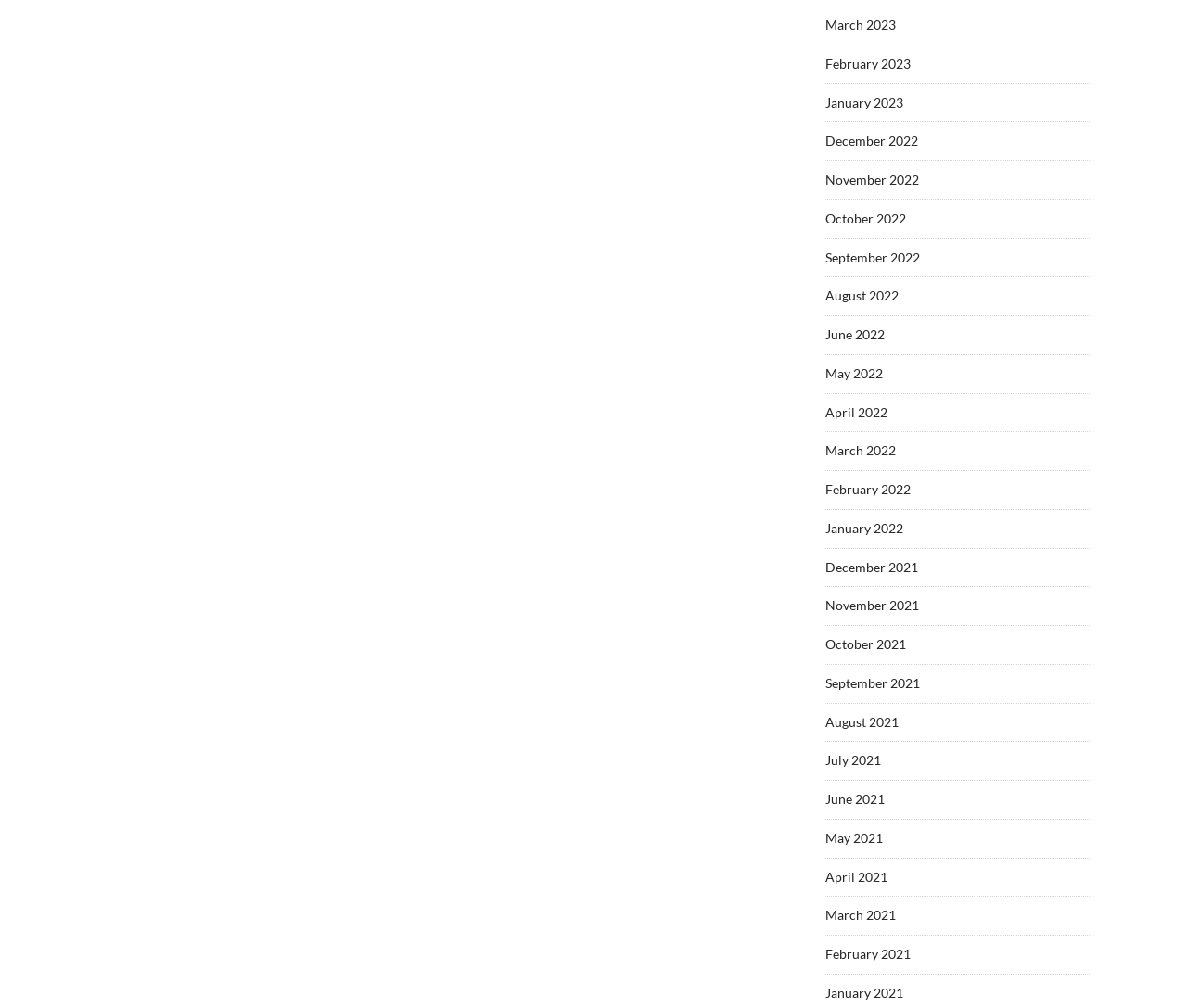Find the bounding box coordinates of the clickable region needed to perform the following instruction: "go to February 2022". The coordinates should be provided as four float numbers between 0 and 1, i.e., [left, top, right, bottom].

[0.695, 0.478, 0.767, 0.493]